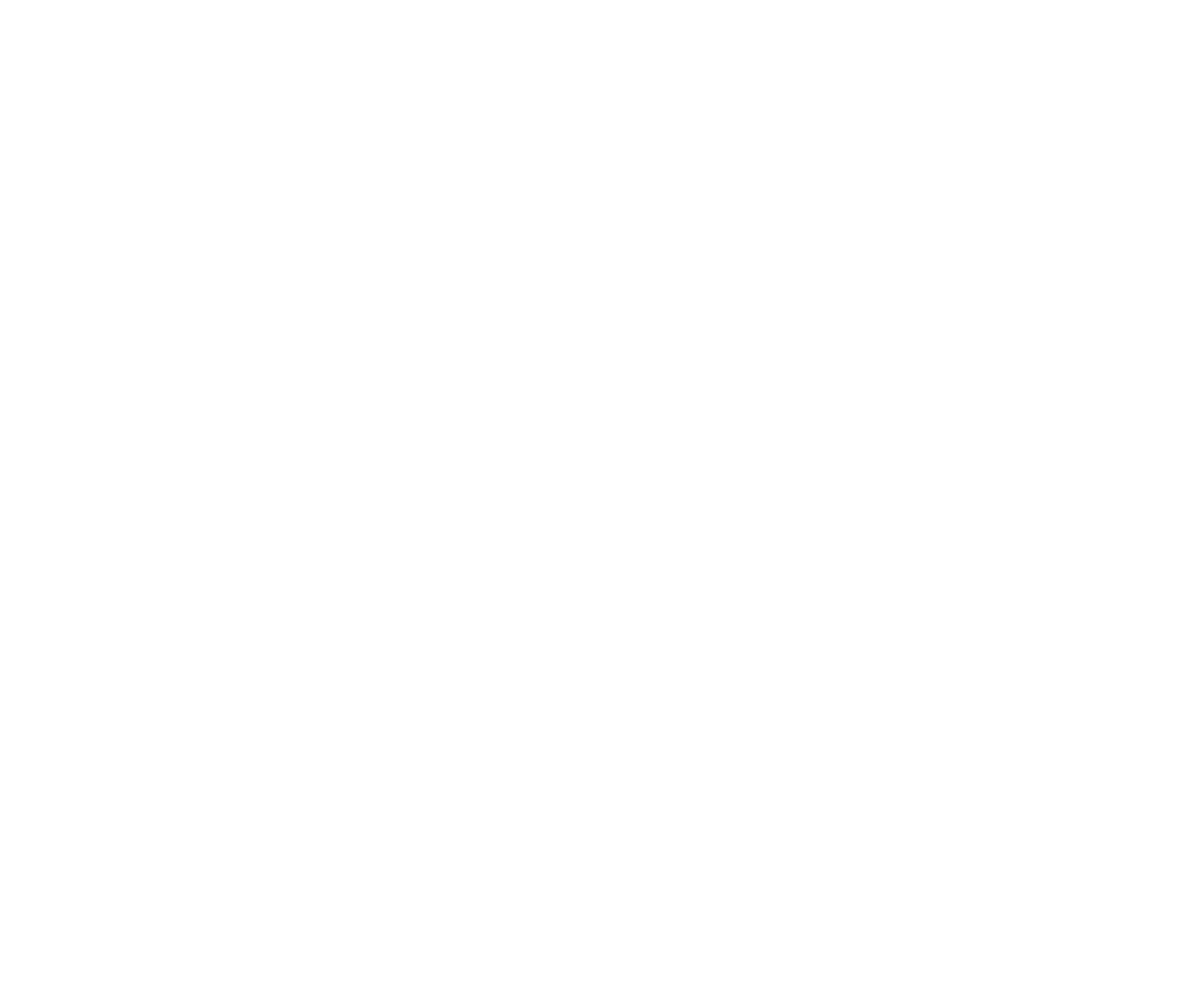What is the purpose of the button with the hamburger icon?
Using the image provided, answer with just one word or phrase.

Toggle side menu